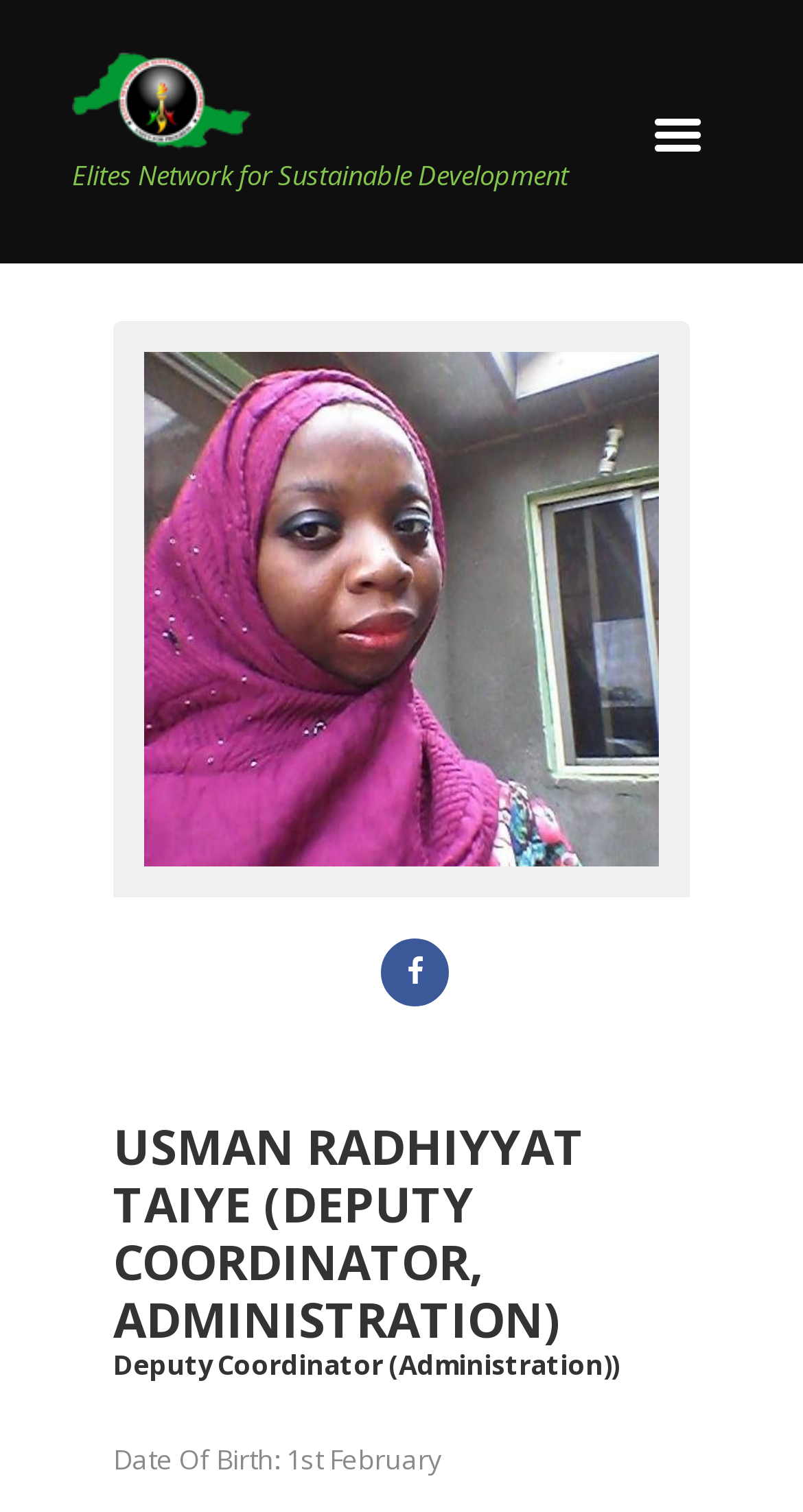Give a short answer using one word or phrase for the question:
How many images are on the webpage?

2